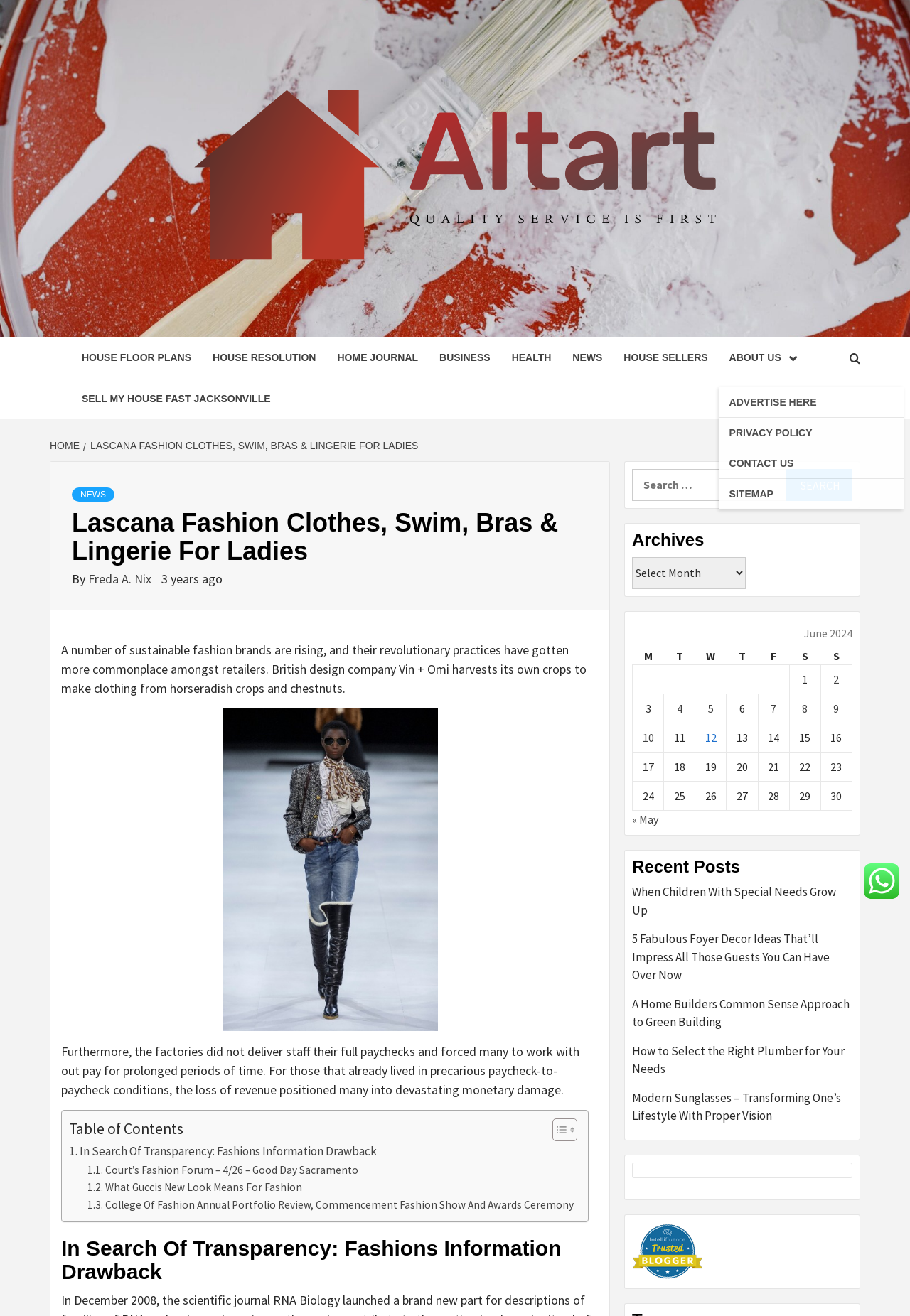Give a one-word or one-phrase response to the question:
What is the date of the posts published in the archives?

June 2024